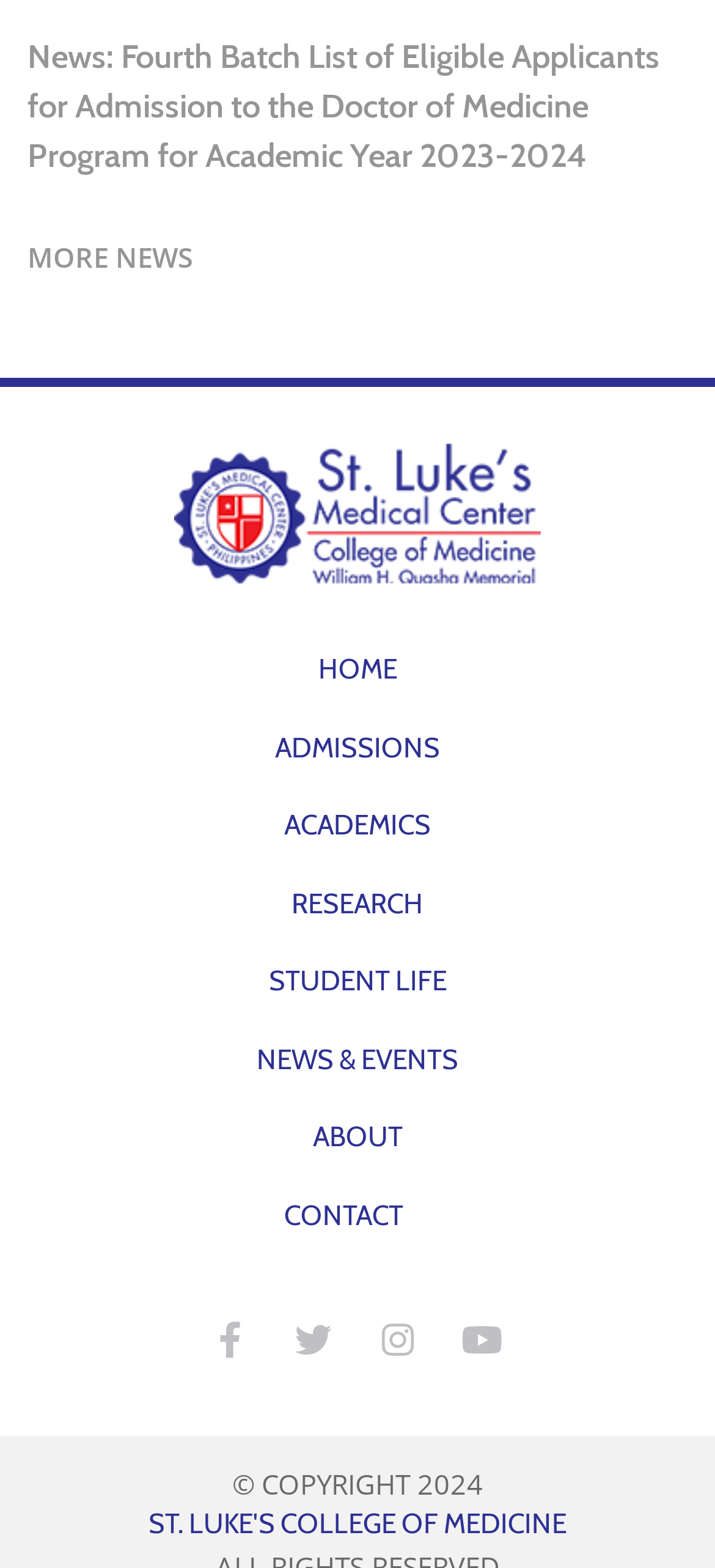Predict the bounding box coordinates of the area that should be clicked to accomplish the following instruction: "check facebook page". The bounding box coordinates should consist of four float numbers between 0 and 1, i.e., [left, top, right, bottom].

[0.27, 0.832, 0.372, 0.878]